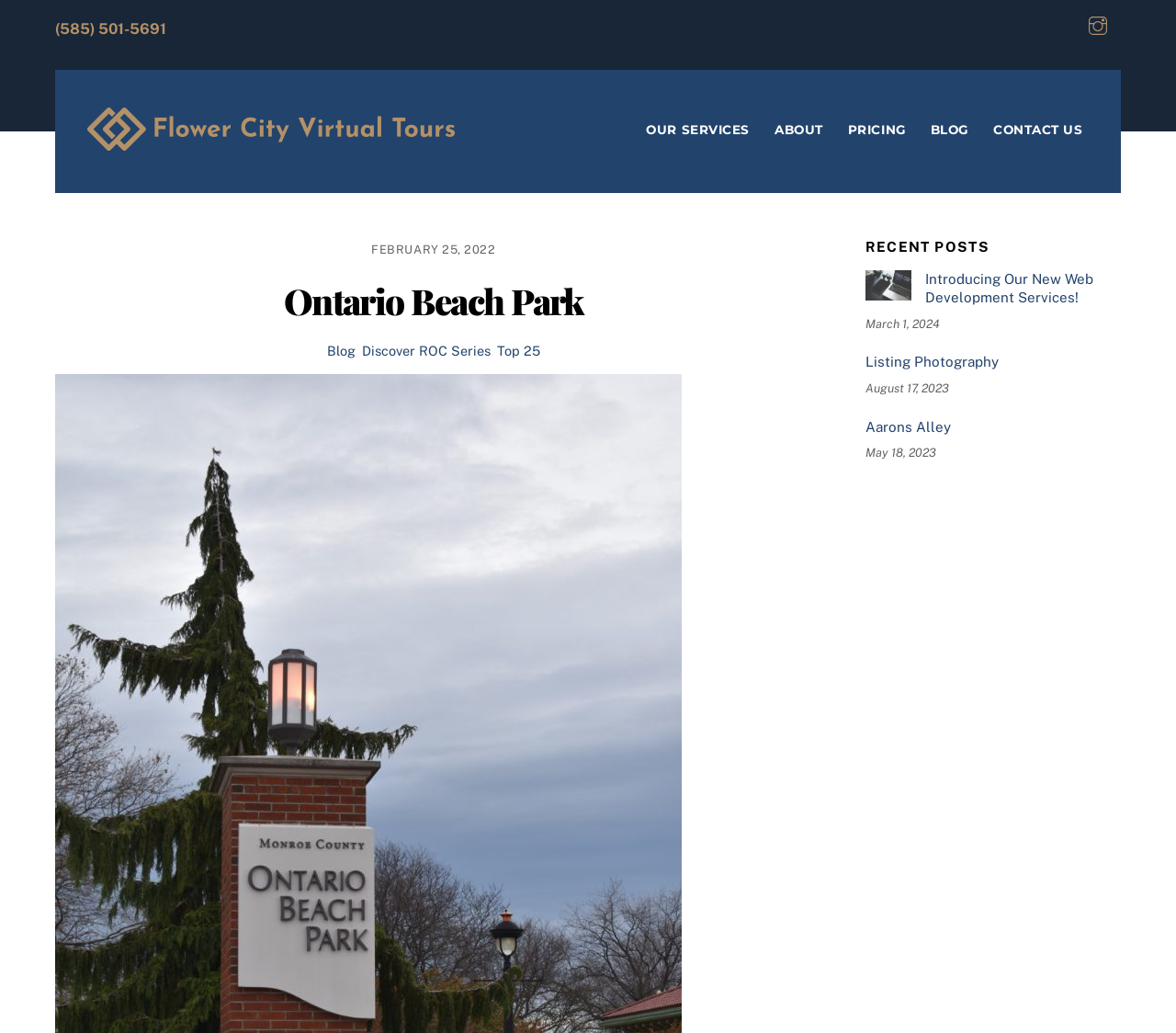Write an elaborate caption that captures the essence of the webpage.

The webpage appears to be a blog or news website, with a focus on the "Discover ROC Series". At the top, there is a header section with a phone number "(585) 501-5691" and a link to Instagram, accompanied by an Instagram icon. Below this, there is a navigation menu with links to "OUR SERVICES", "ABOUT", "PRICING", "BLOG", and "CONTACT US".

The main content area is divided into two sections. On the left, there is a featured article about "Ontario Beach Park", with a heading and a link to the article. Below this, there is a list of recent posts, including "Introducing Our New Web Development Services!", "Listing Photography", and "Aarons Alley", each with a date and a link to the corresponding article.

On the right side of the page, there is a section with links to "Flower City Virtual Tours" and an image of the same. Above this, there is a "CONTACT US" section with a date "FEBRUARY 25, 2022" and a heading "Ontario Beach Park". There are also links to "Blog" and "Discover ROC Series" in this section.

Throughout the page, there are several images, including an Instagram icon, a logo for "Flower City Virtual Tours", and images accompanying the recent posts.